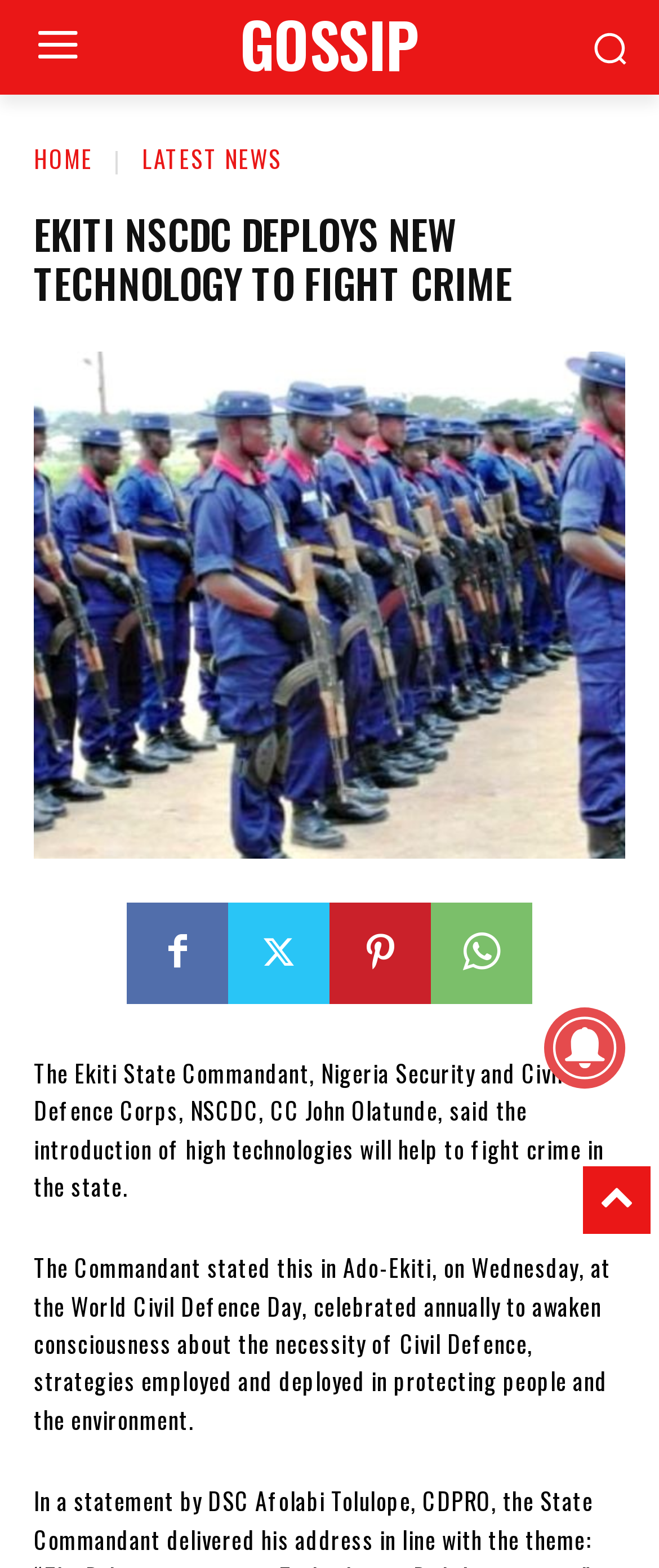How many social media links are present on the webpage?
Refer to the image and provide a one-word or short phrase answer.

4